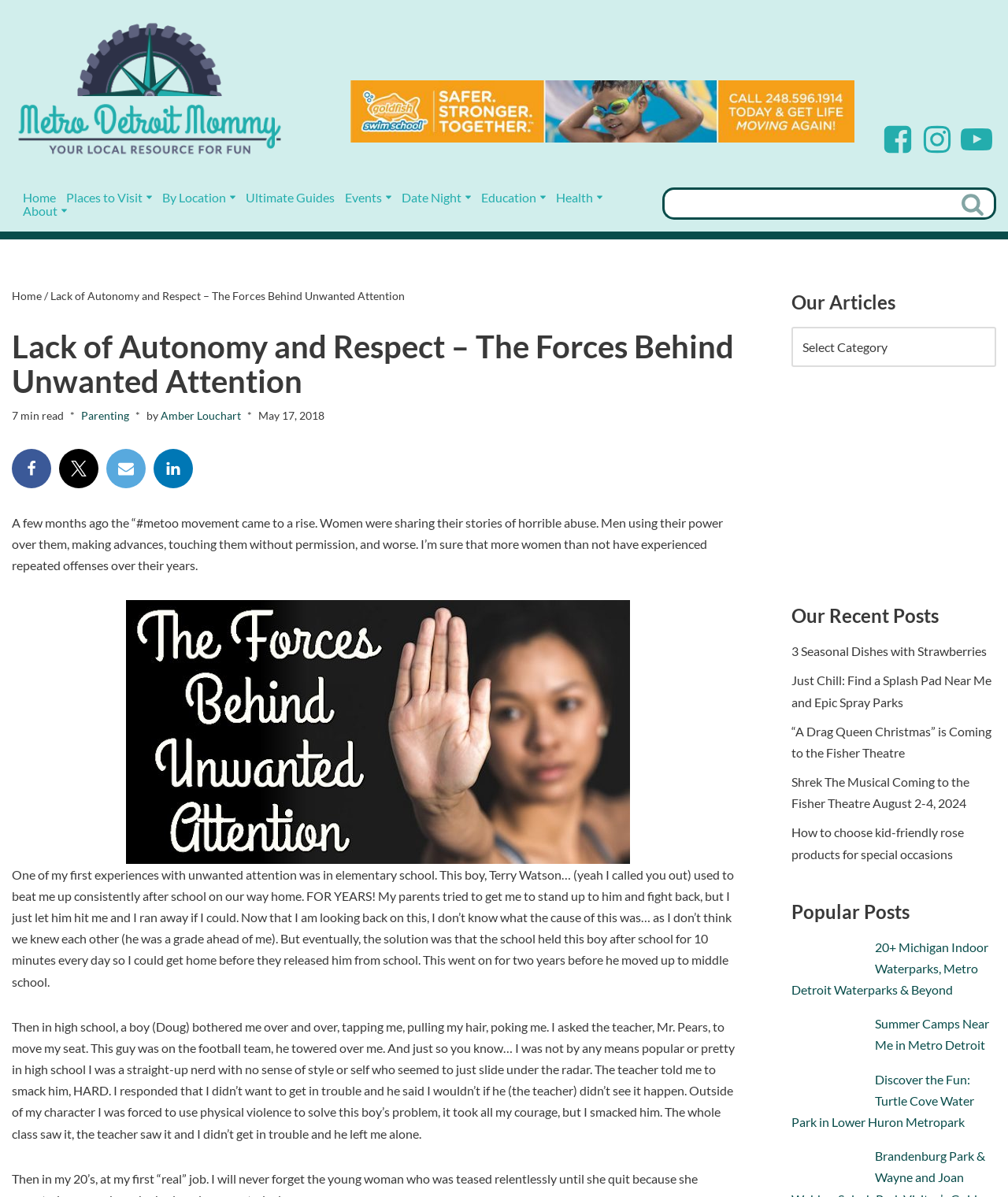Can you pinpoint the bounding box coordinates for the clickable element required for this instruction: "Read the article 'How To Fix Ear Wax Stuck in the Ear?'"? The coordinates should be four float numbers between 0 and 1, i.e., [left, top, right, bottom].

None